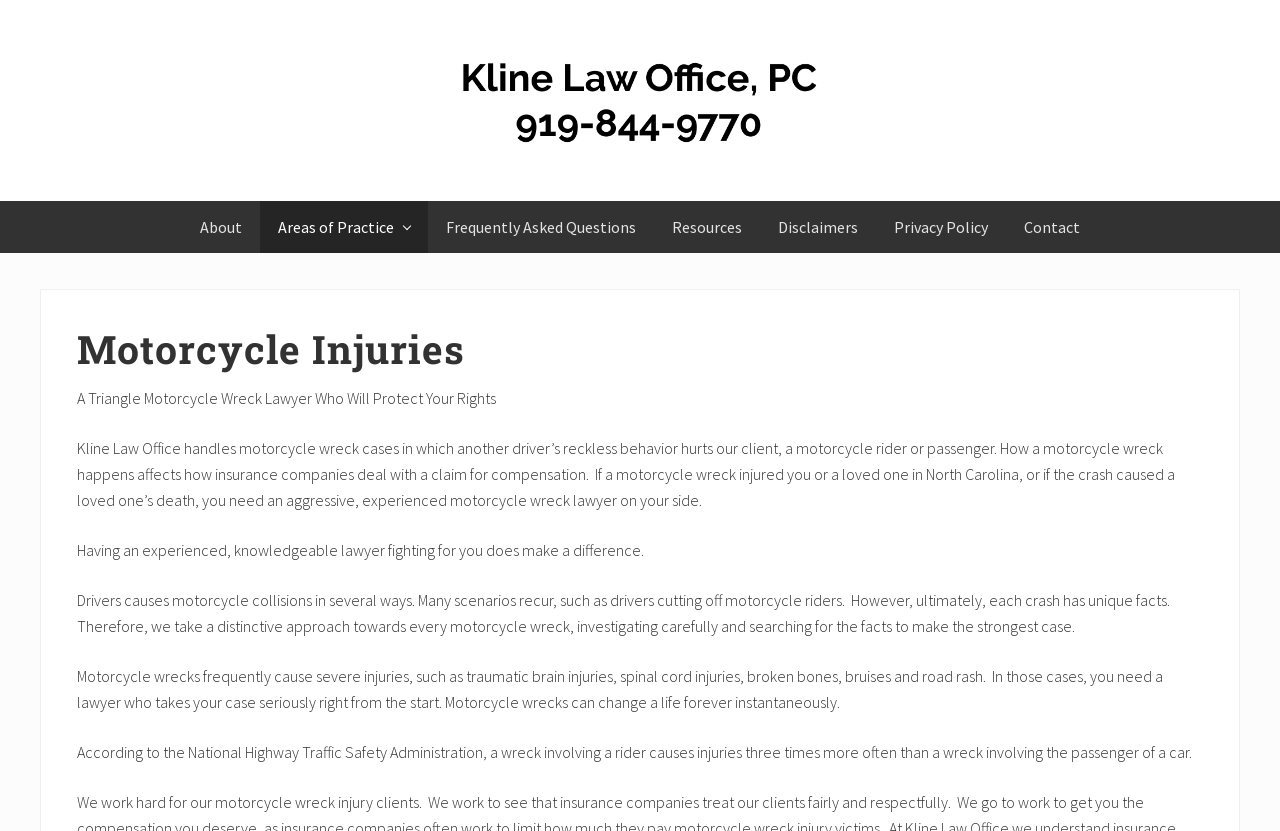What is the approach of the lawyer in handling motorcycle wreck cases?
Refer to the image and respond with a one-word or short-phrase answer.

Distinctive approach